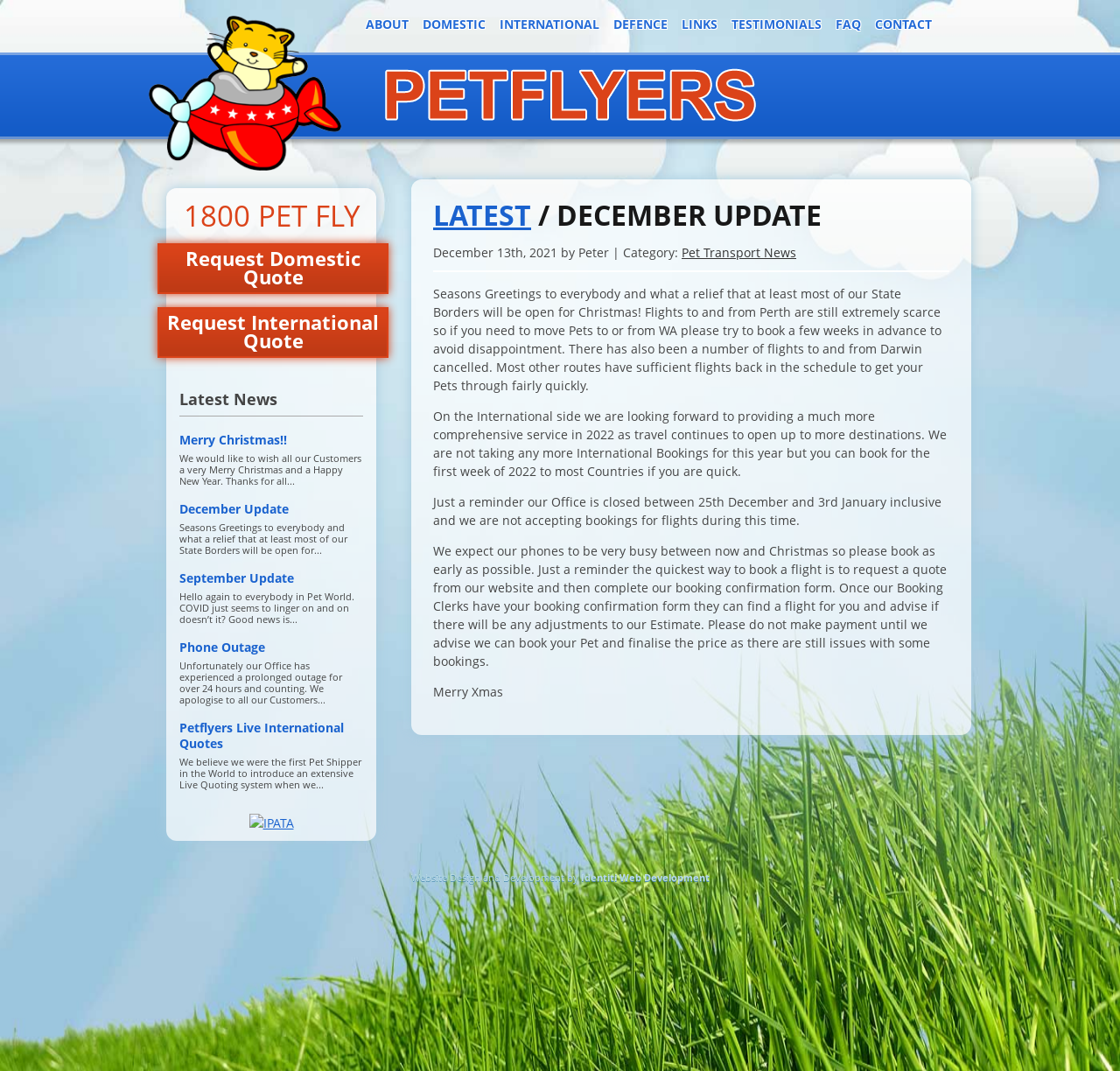What is the latest news title?
Look at the screenshot and respond with one word or a short phrase.

Merry Christmas!!